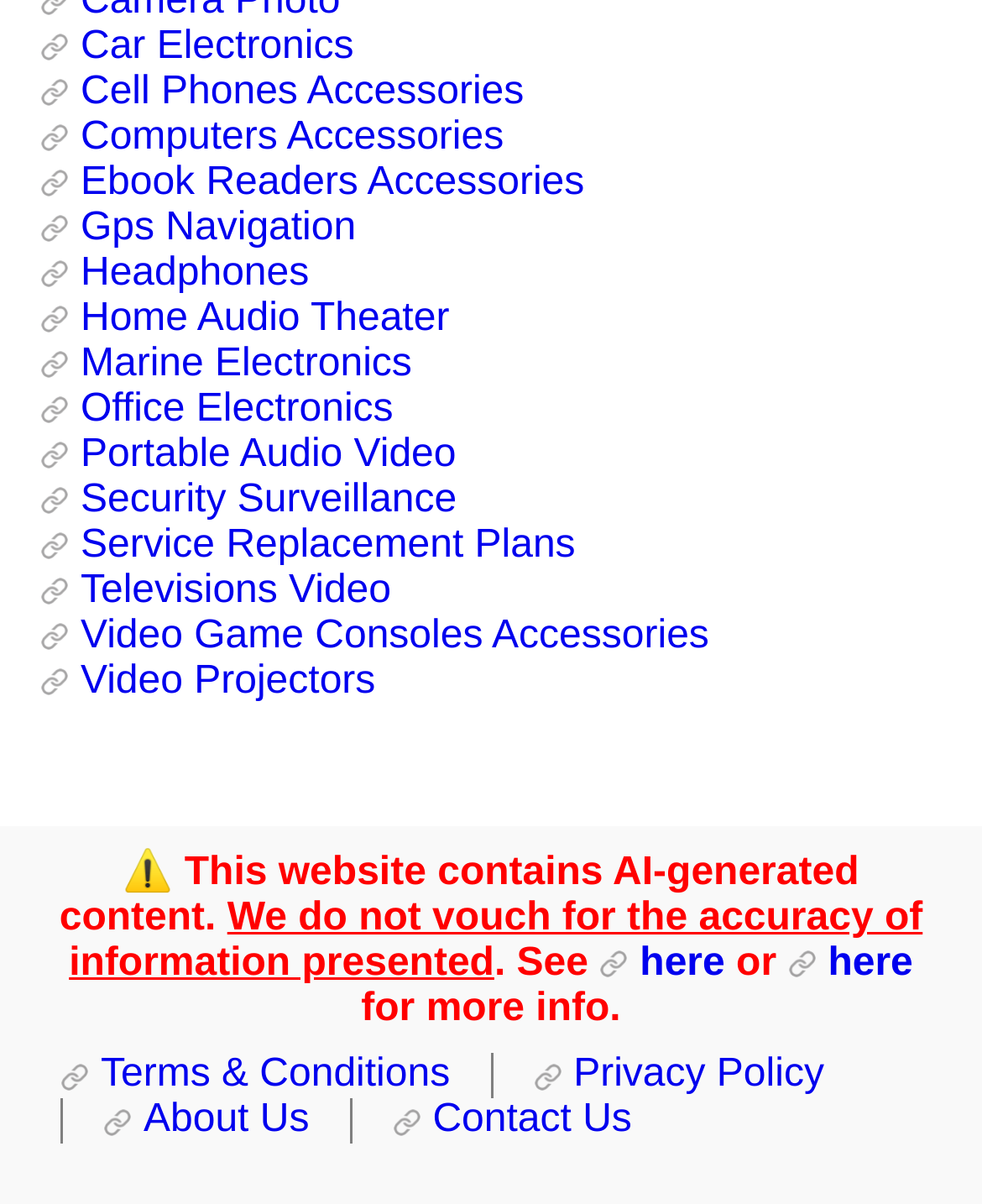Identify the bounding box coordinates of the area that should be clicked in order to complete the given instruction: "Check Security Surveillance". The bounding box coordinates should be four float numbers between 0 and 1, i.e., [left, top, right, bottom].

[0.041, 0.399, 0.465, 0.434]